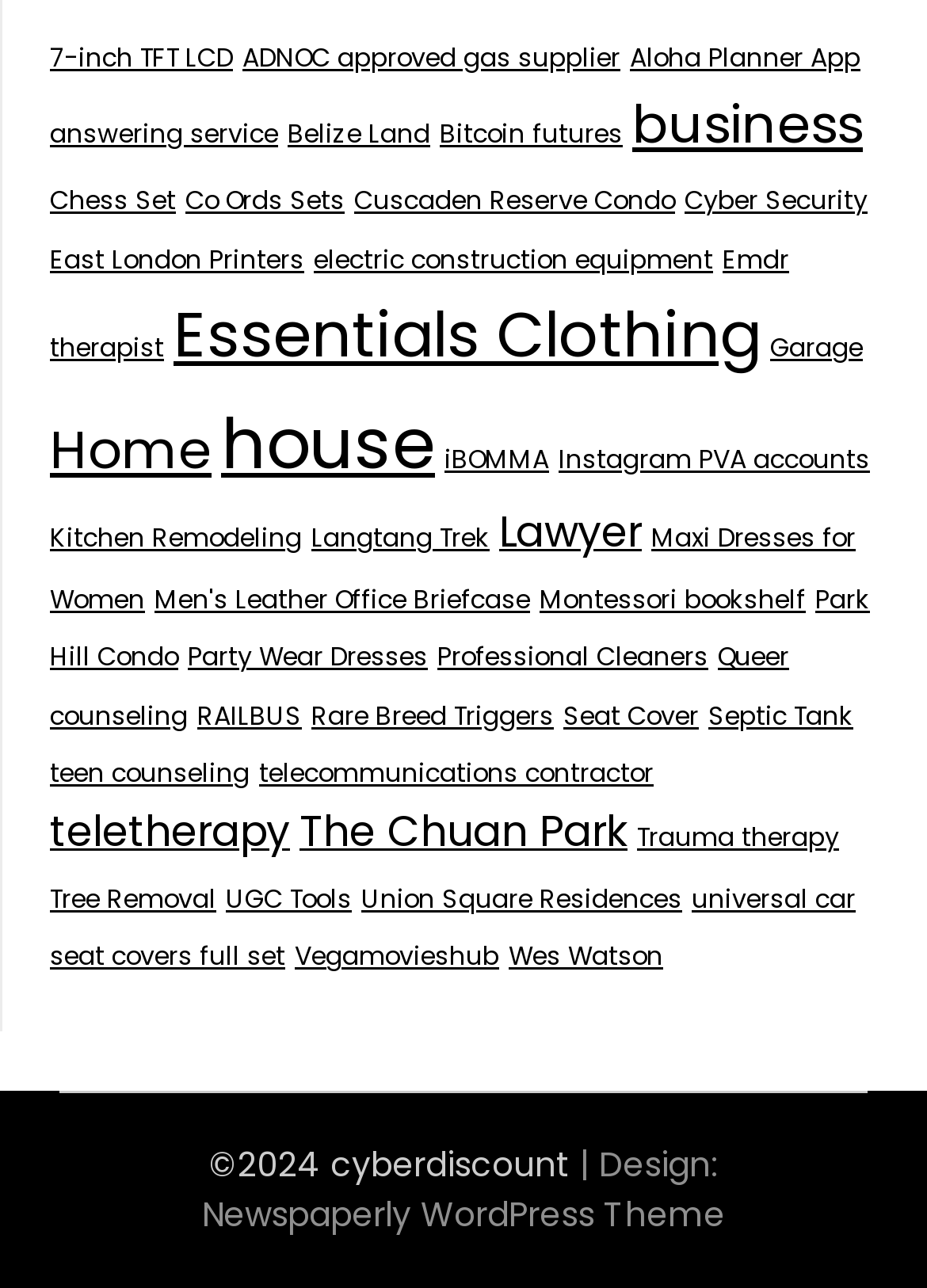Answer with a single word or phrase: 
What is the year of copyright?

2024